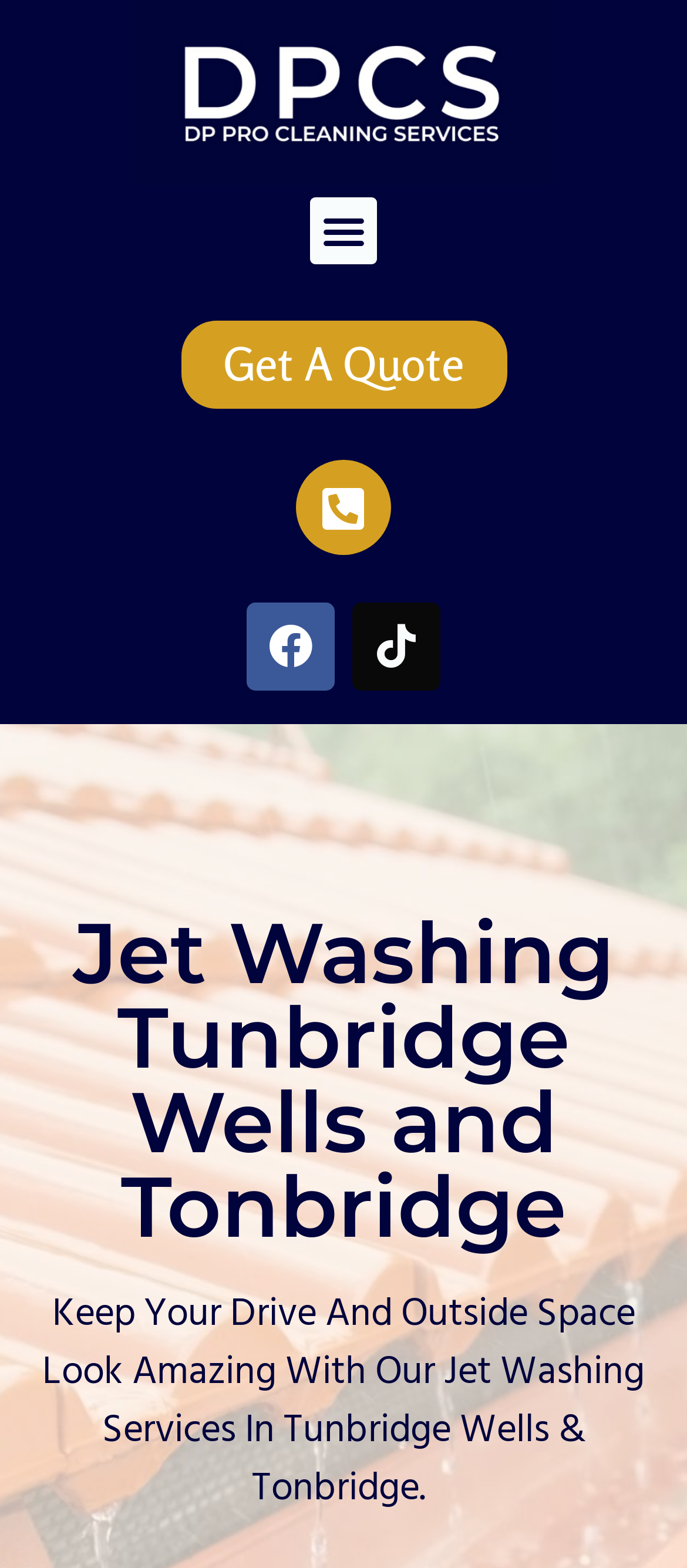Examine the image and give a thorough answer to the following question:
What social media platforms are available?

I found the social media platforms by looking at the link elements with the text 'Facebook ' and 'Tiktok ' which are likely to be links to the company's social media profiles.